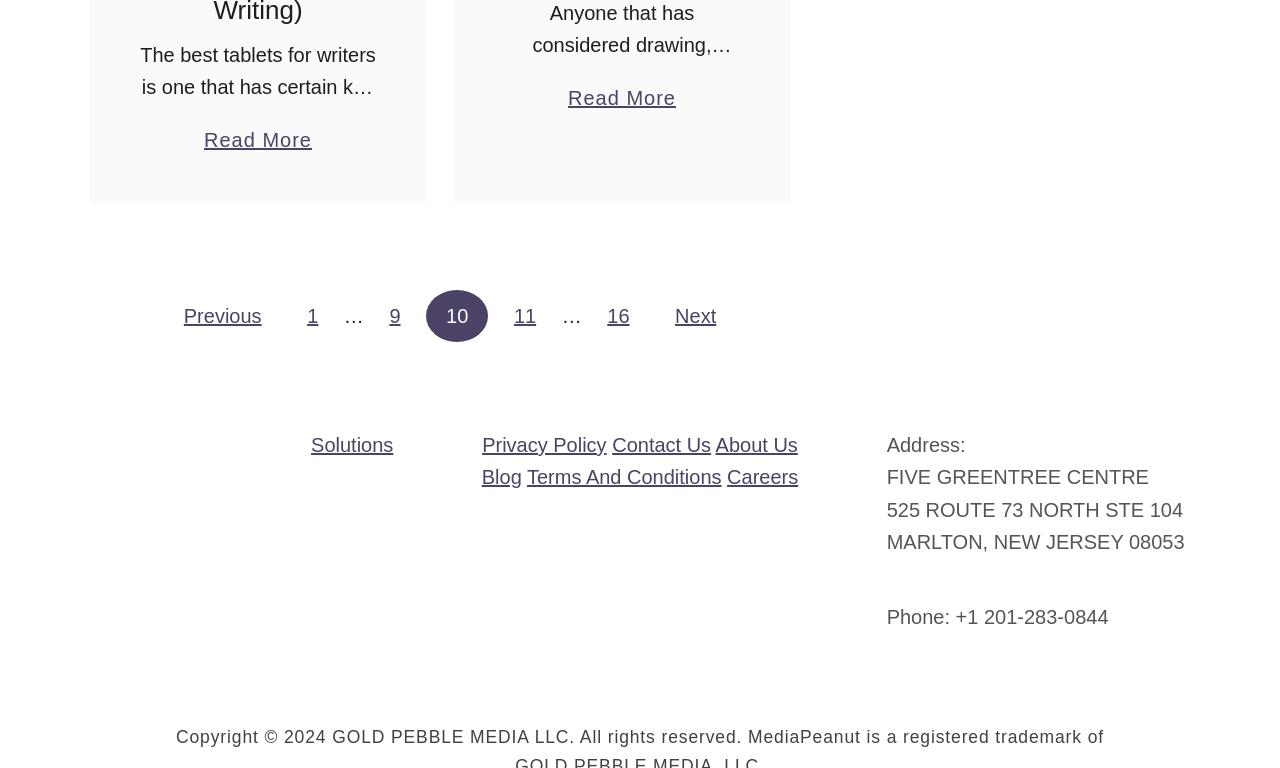Determine the bounding box coordinates (top-left x, top-left y, bottom-right x, bottom-right y) of the UI element described in the following text: About us

[0.559, 0.565, 0.623, 0.594]